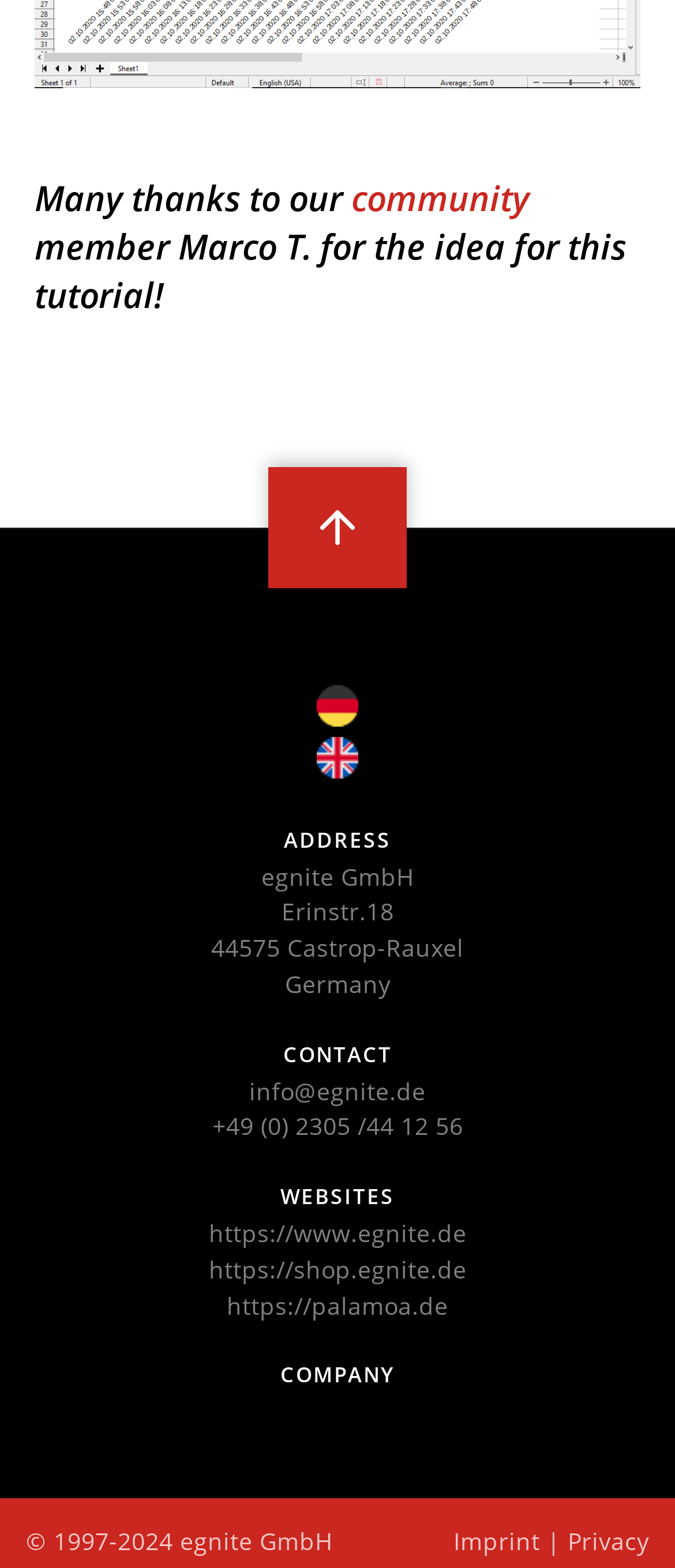Provide the bounding box coordinates of the section that needs to be clicked to accomplish the following instruction: "Go to the imprint and privacy page."

[0.672, 0.972, 0.962, 0.993]